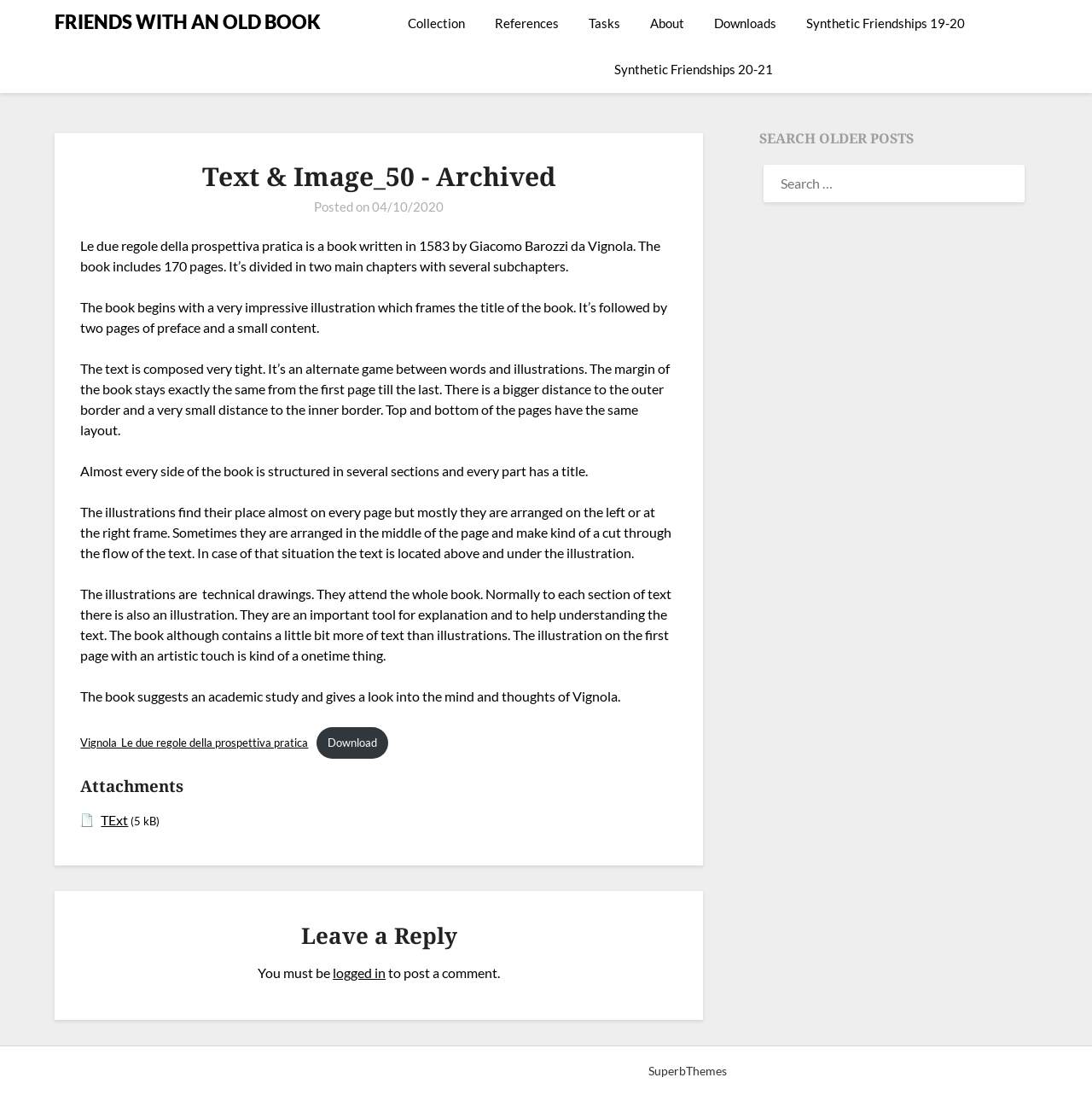Generate the text of the webpage's primary heading.

Text & Image_50 - Archived